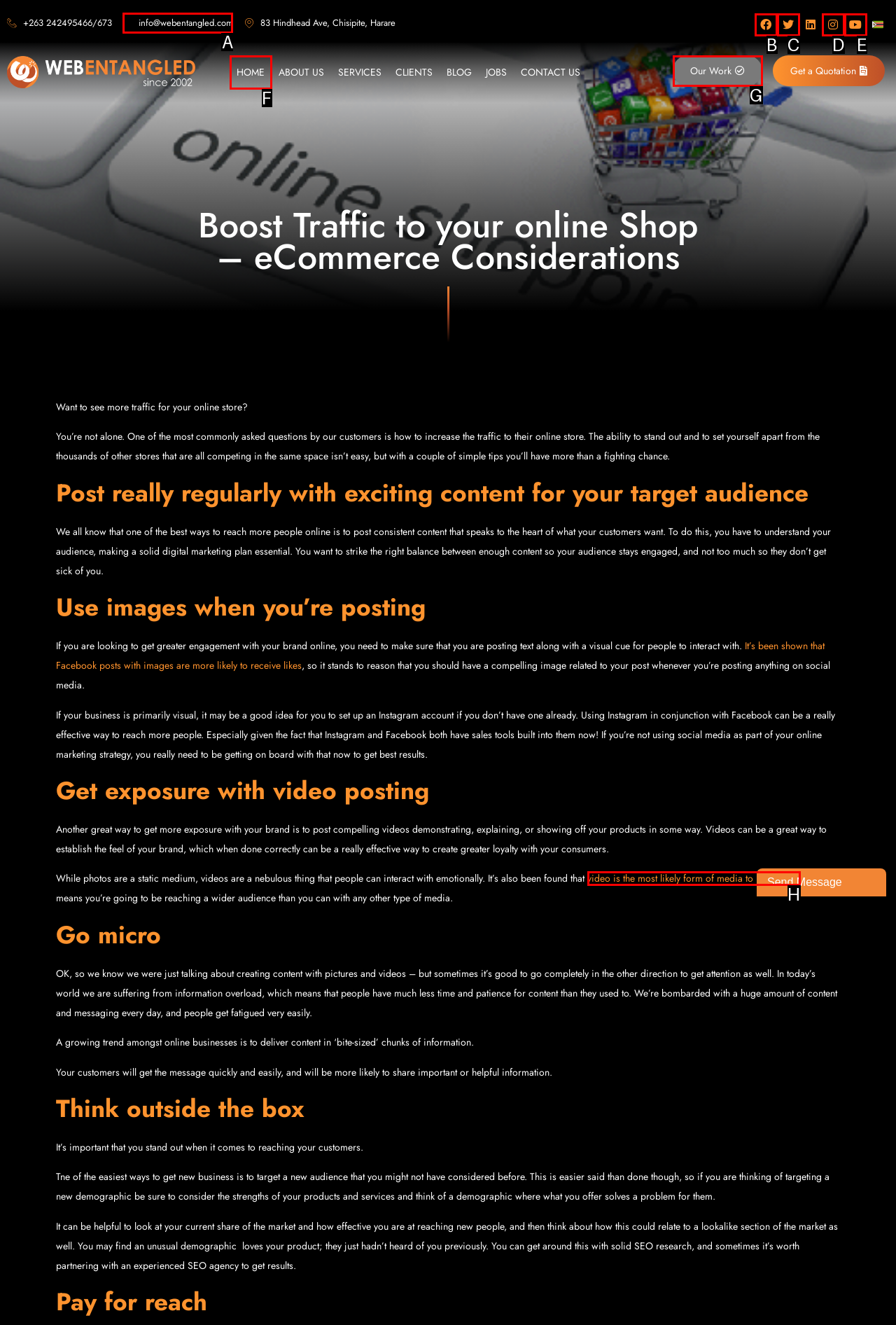Determine which HTML element to click on in order to complete the action: Enter your name.
Reply with the letter of the selected option.

None